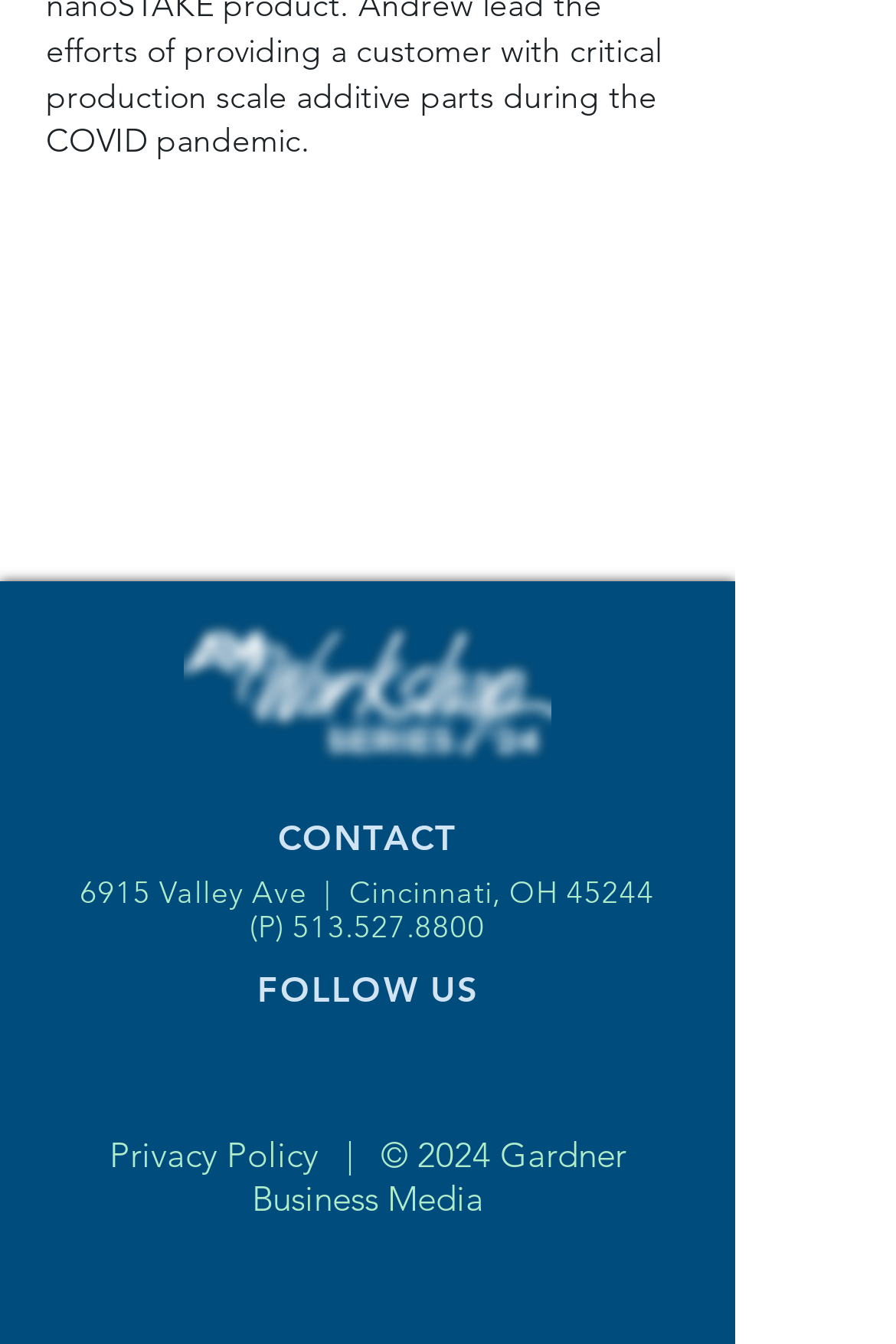What is the phone number of the company?
Ensure your answer is thorough and detailed.

I found the phone number by looking at the heading element that contains the text '6915 Valley Ave \xa0| \xa0Cincinnati, OH 45244 (P) 513.527.8800', which is located below the 'CONTACT' heading.